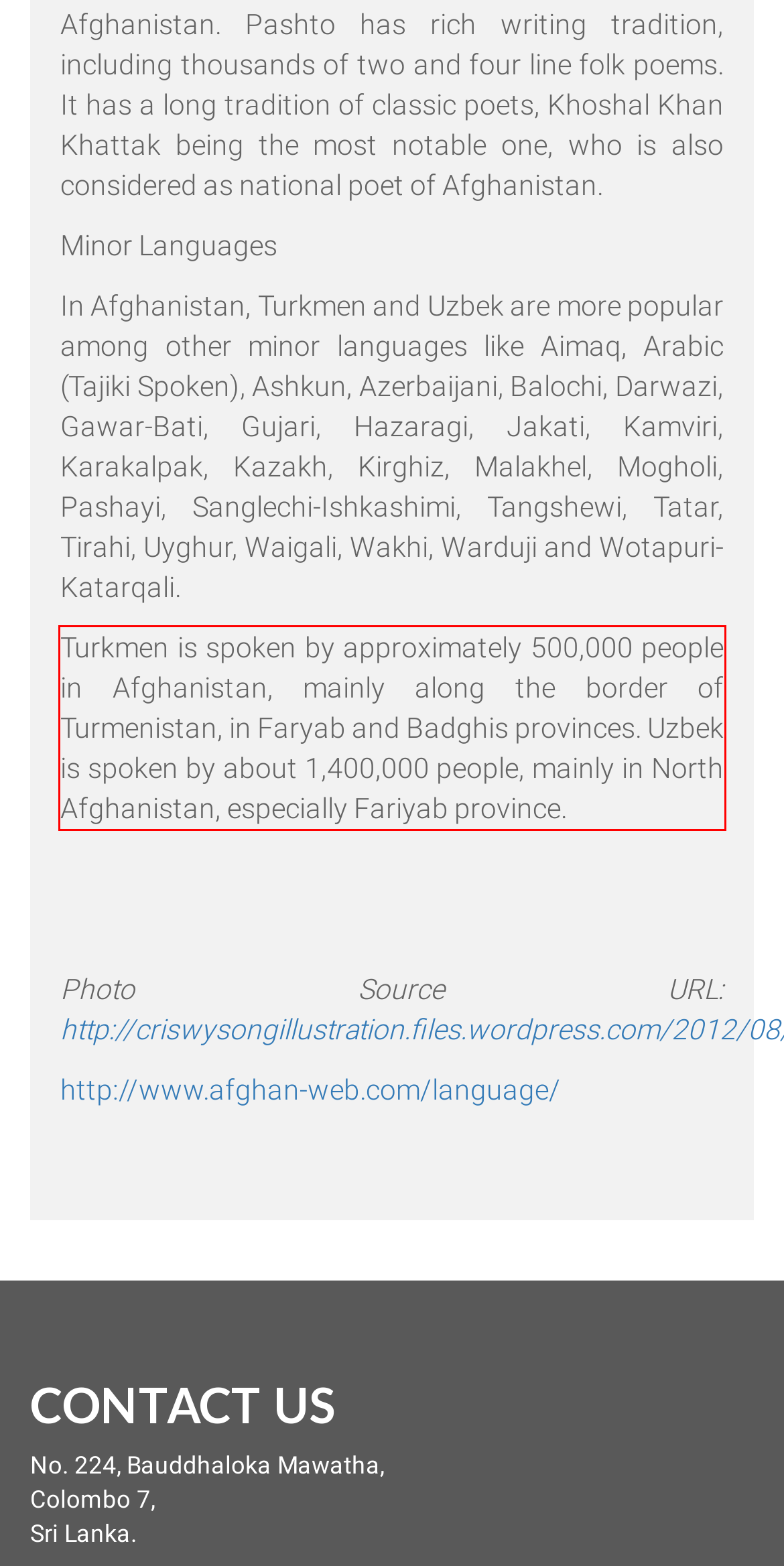In the screenshot of the webpage, find the red bounding box and perform OCR to obtain the text content restricted within this red bounding box.

Turkmen is spoken by approximately 500,000 people in Afghanistan, mainly along the border of Turmenistan, in Faryab and Badghis provinces. Uzbek is spoken by about 1,400,000 people, mainly in North Afghanistan, especially Fariyab province.